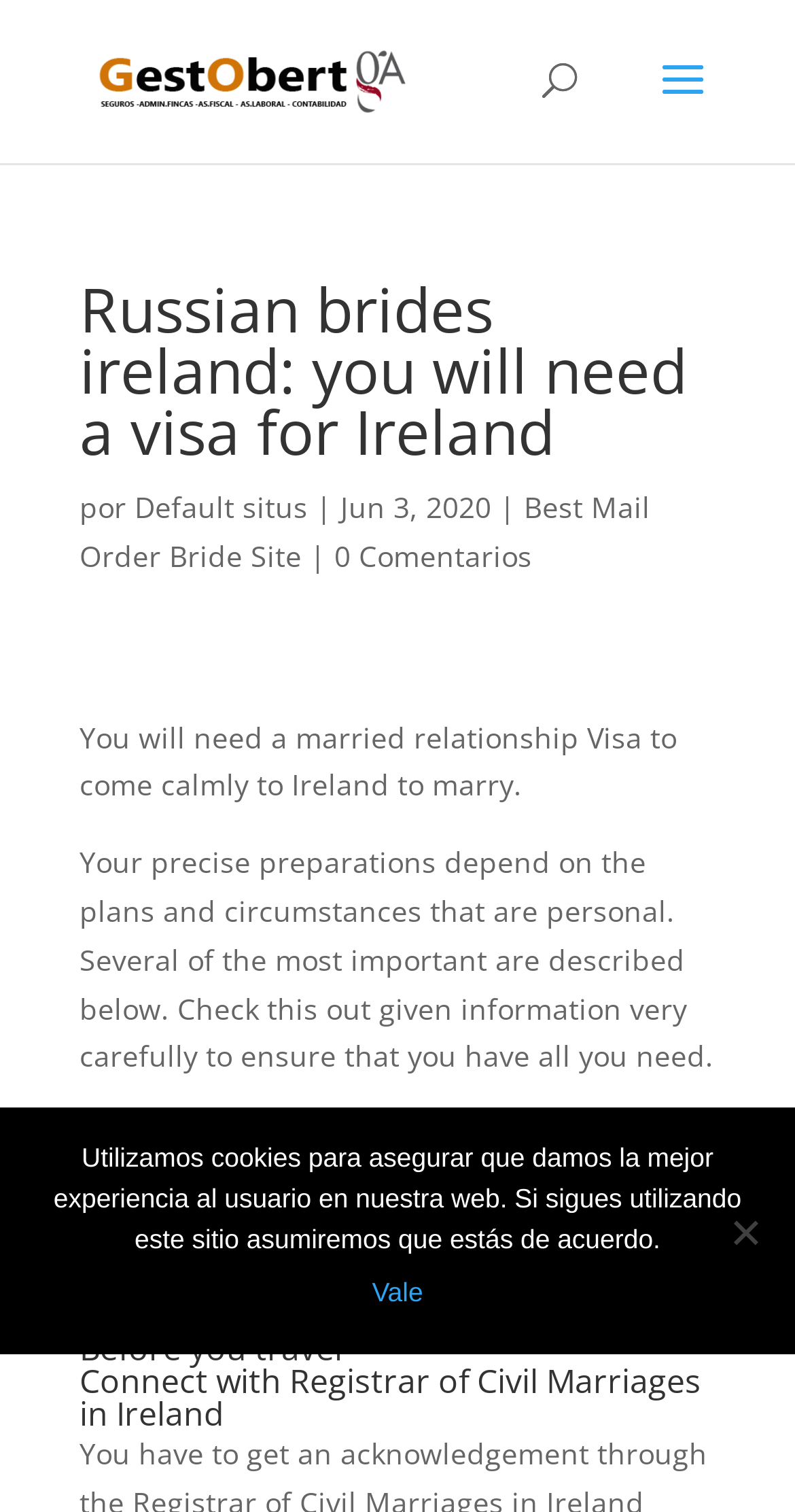What type of visa is required to come to Ireland?
Answer briefly with a single word or phrase based on the image.

Marriage Visa